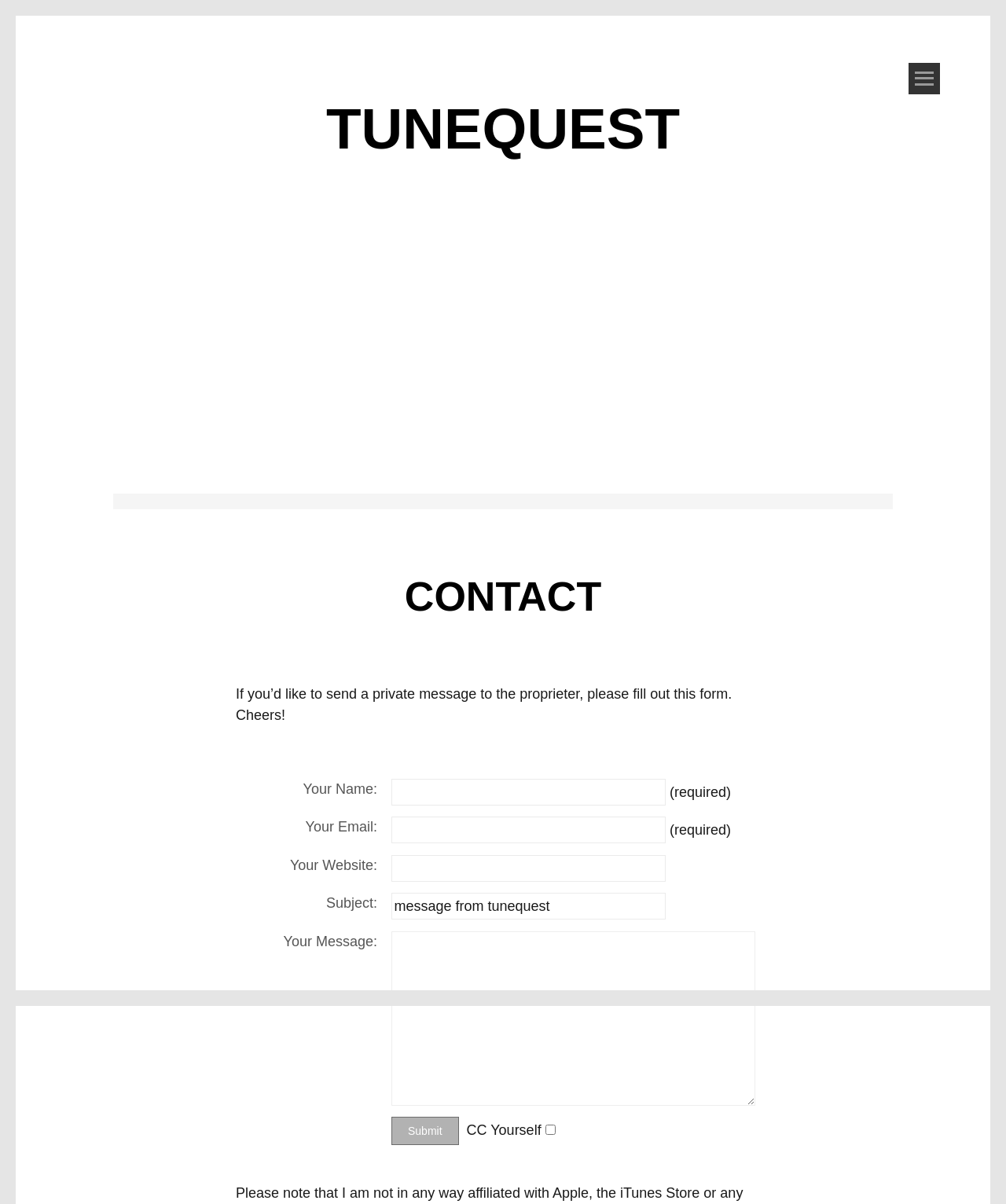Highlight the bounding box coordinates of the element you need to click to perform the following instruction: "Fill out the Your Name field."

[0.389, 0.647, 0.662, 0.669]